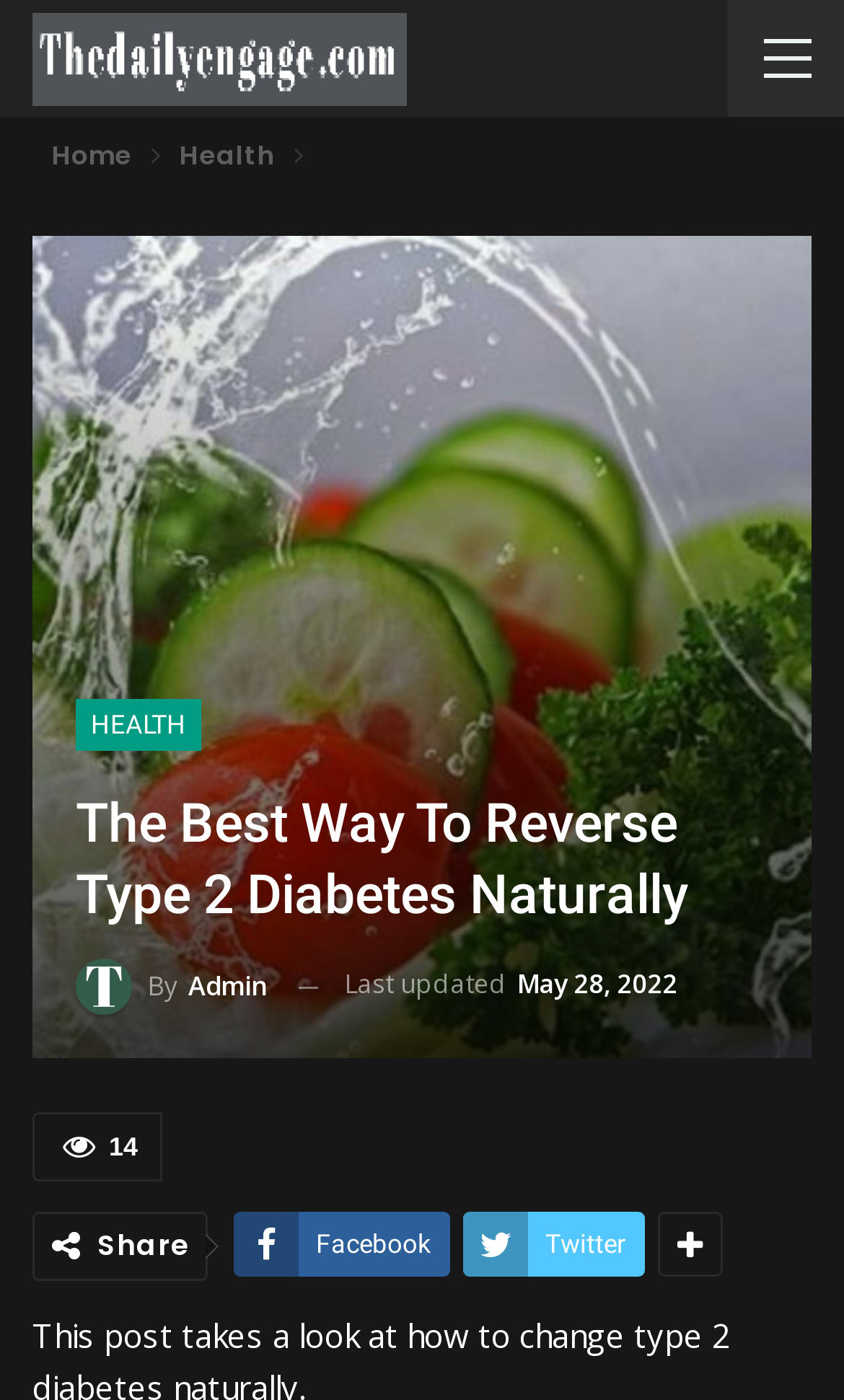Identify the bounding box of the UI component described as: "aria-label="Dias 1"".

None